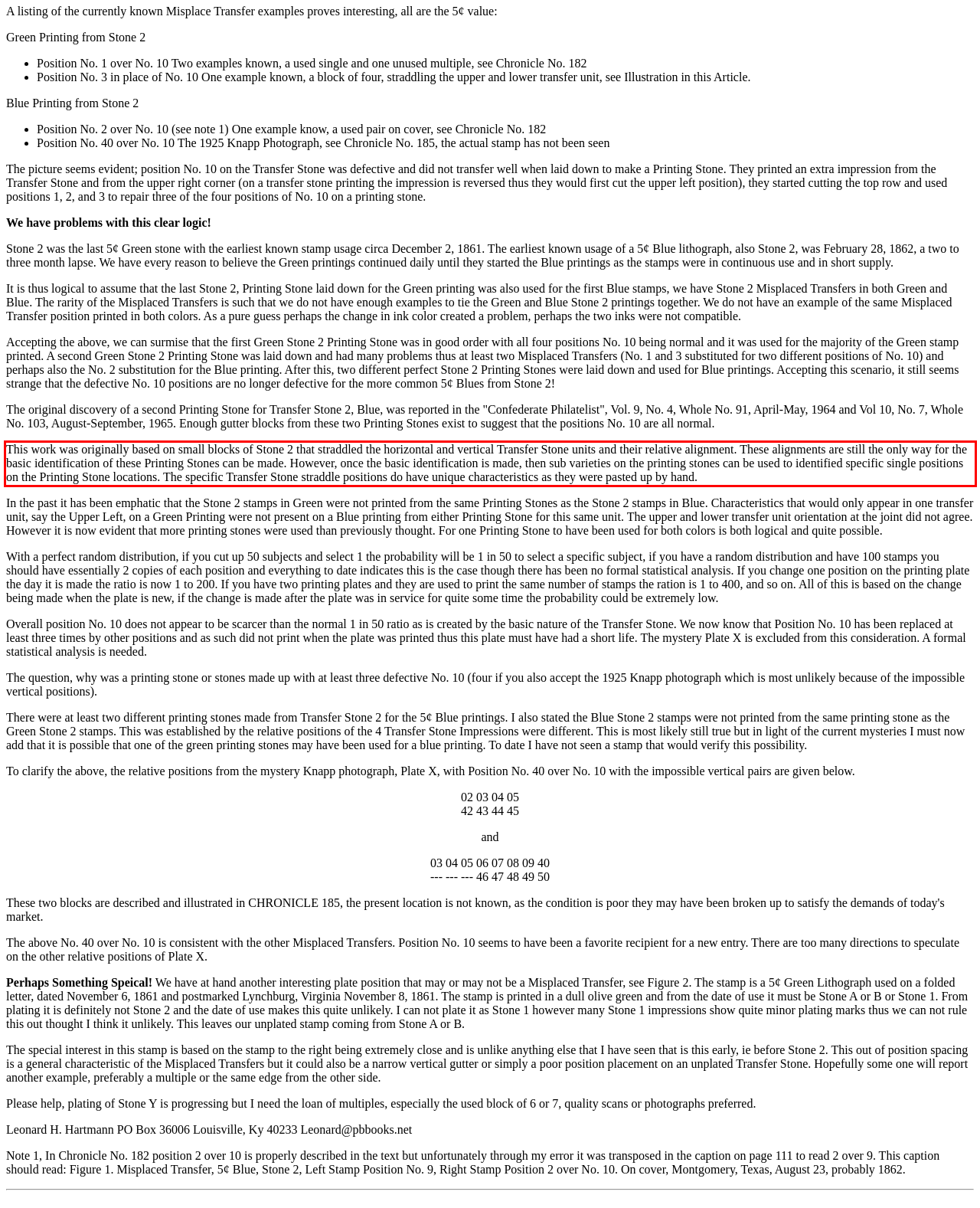Look at the webpage screenshot and recognize the text inside the red bounding box.

This work was originally based on small blocks of Stone 2 that straddled the horizontal and vertical Transfer Stone units and their relative alignment. These alignments are still the only way for the basic identification of these Printing Stones can be made. However, once the basic identification is made, then sub varieties on the printing stones can be used to identified specific single positions on the Printing Stone locations. The specific Transfer Stone straddle positions do have unique characteristics as they were pasted up by hand.